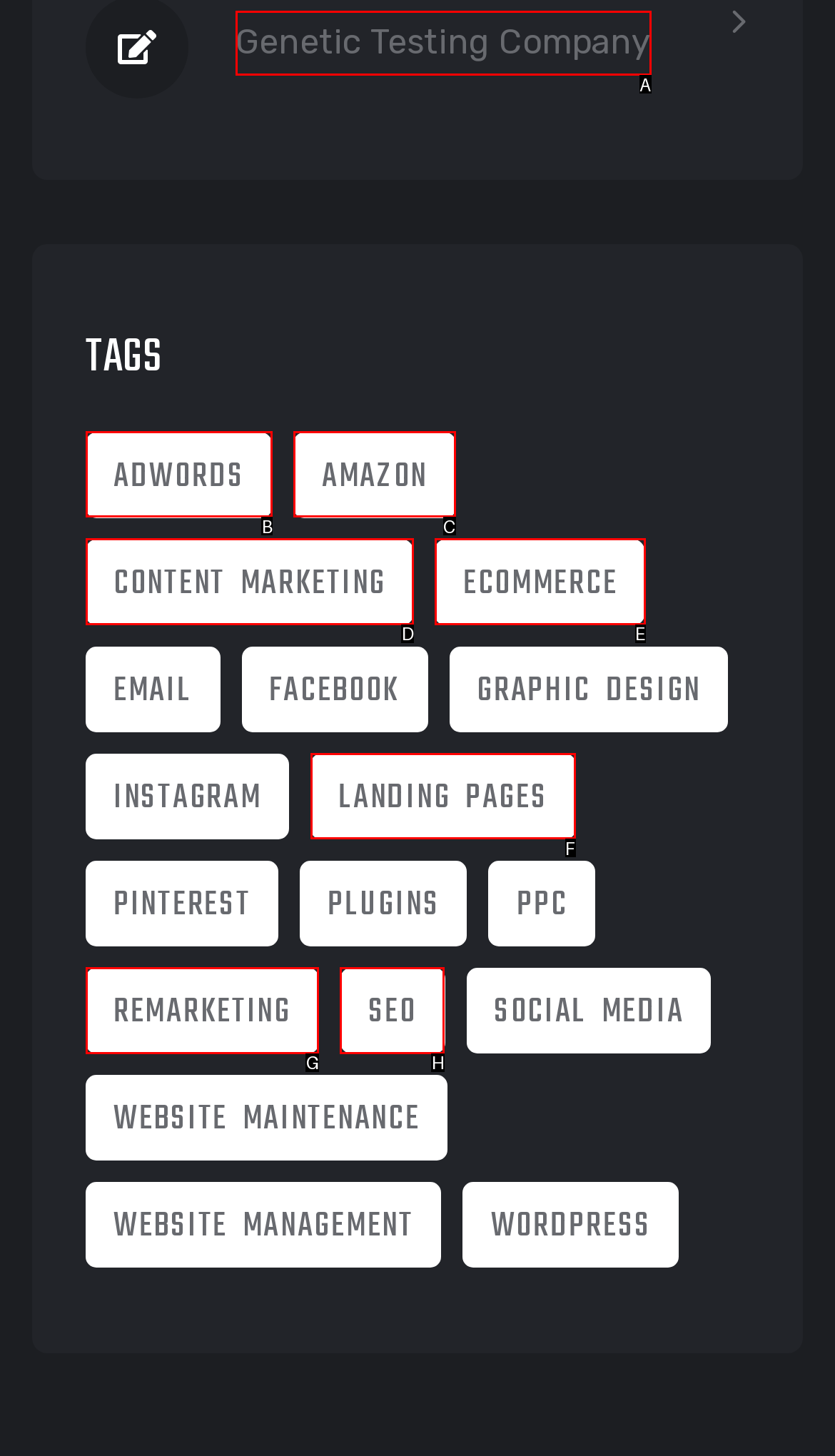Choose the option that matches the following description: Genetic Testing Company
Reply with the letter of the selected option directly.

A